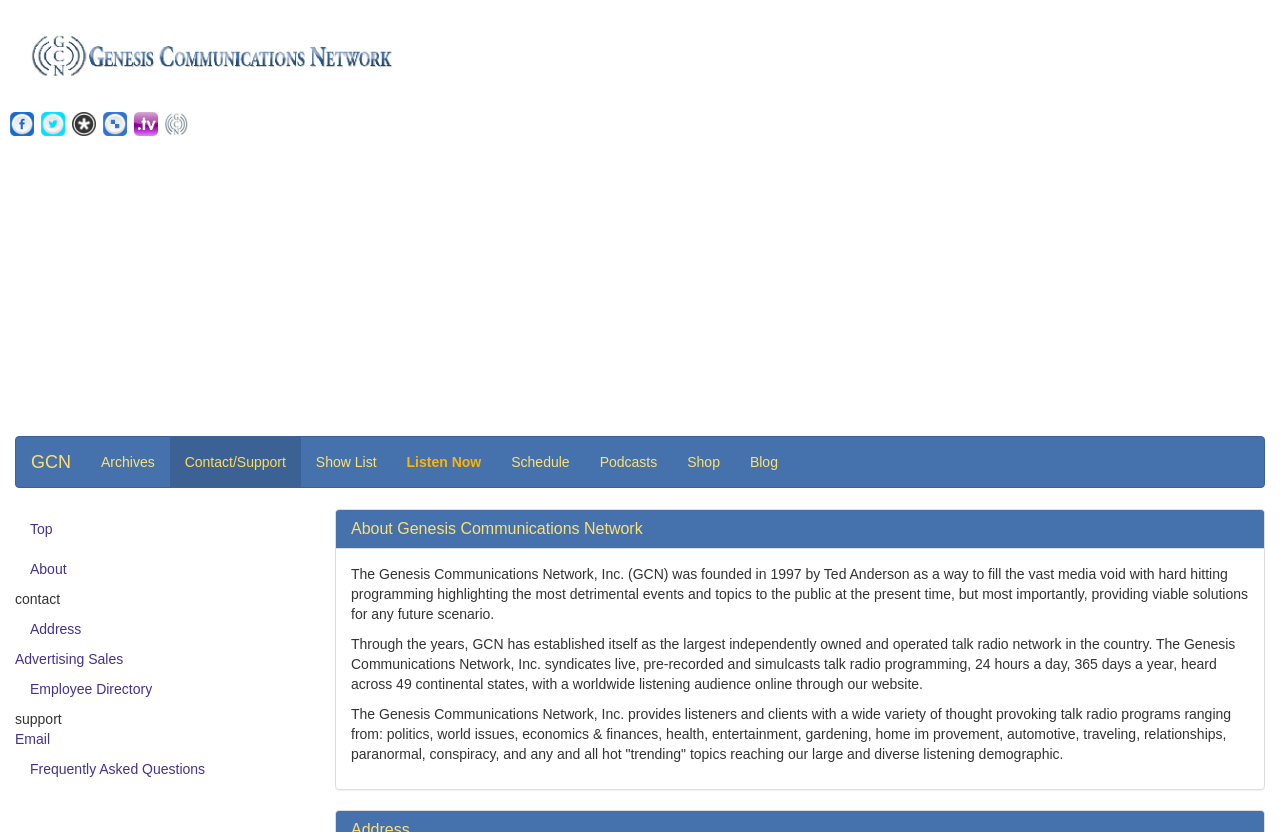What is the name of the talk radio network?
Look at the screenshot and give a one-word or phrase answer.

Genesis Communications Network